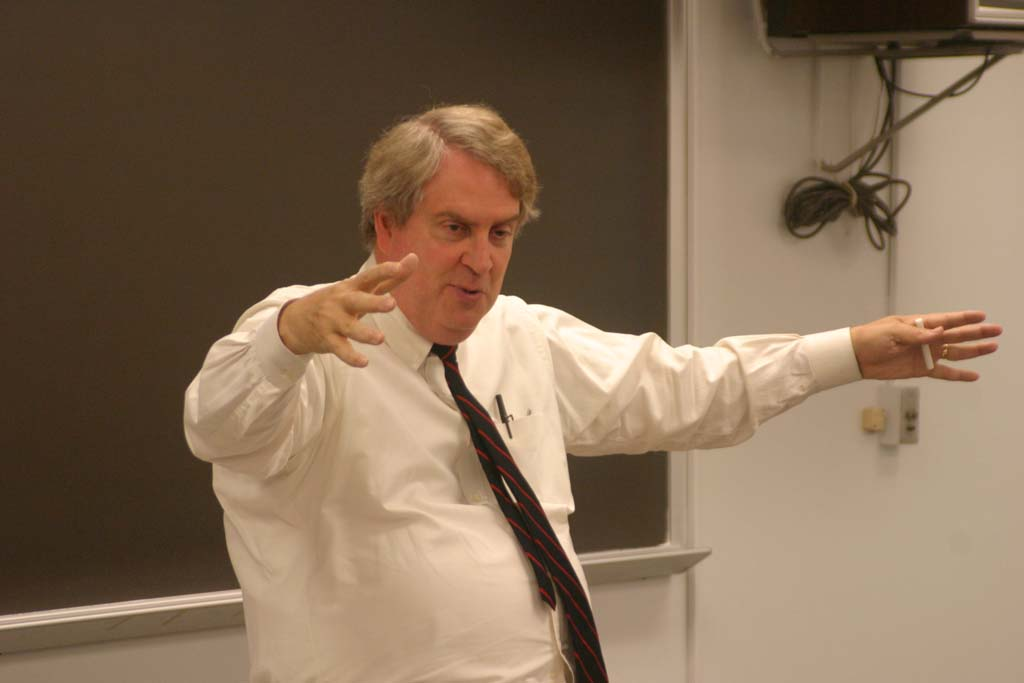Give a concise answer using only one word or phrase for this question:
Does the man appear to be deeply involved in explaining a concept?

Yes